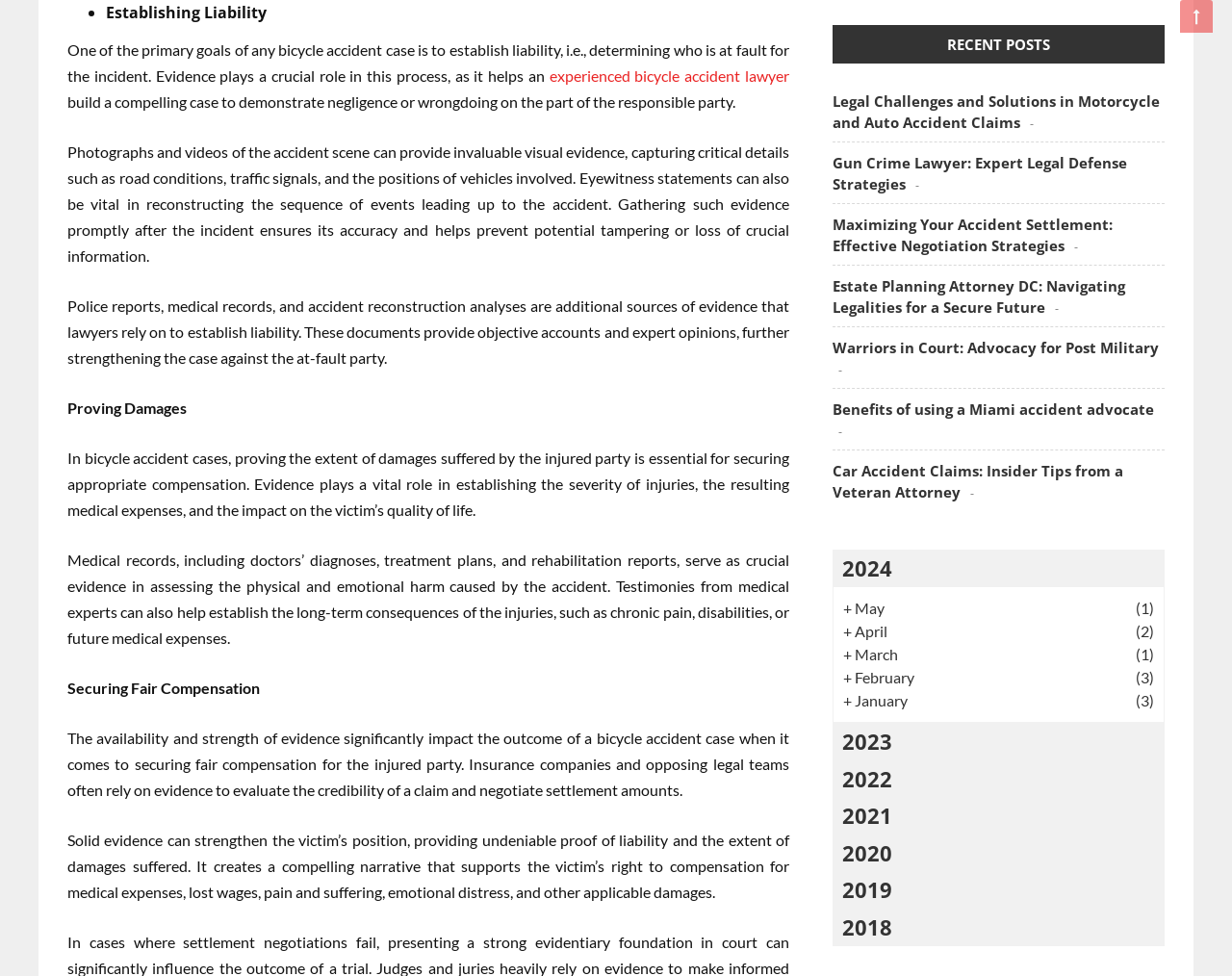Please locate the bounding box coordinates of the region I need to click to follow this instruction: "Click on 'experienced bicycle accident lawyer'".

[0.446, 0.068, 0.641, 0.086]